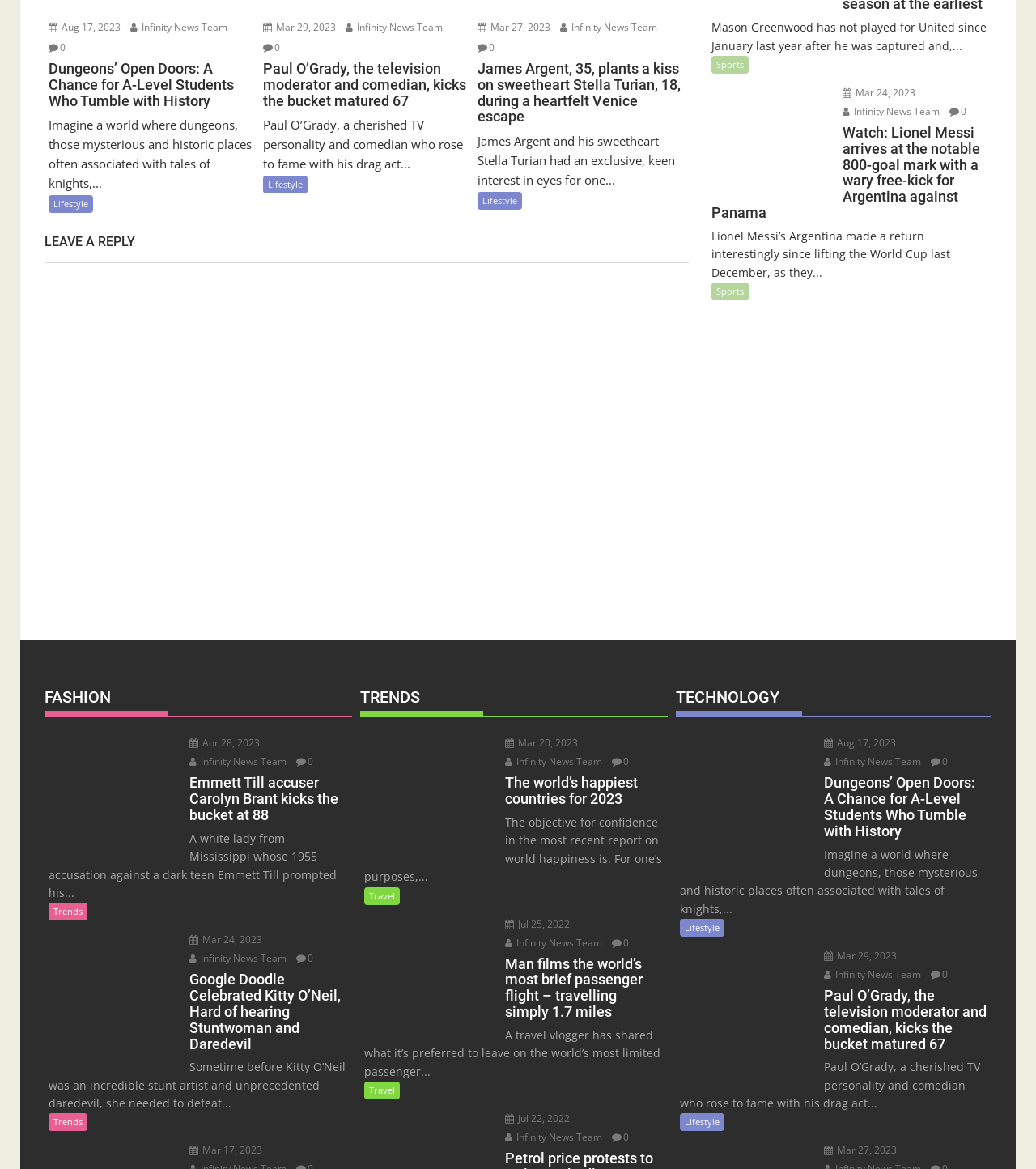Locate the bounding box coordinates of the element you need to click to accomplish the task described by this instruction: "Explore the 'The world’s happiest countries for 2023' article".

[0.352, 0.663, 0.641, 0.69]